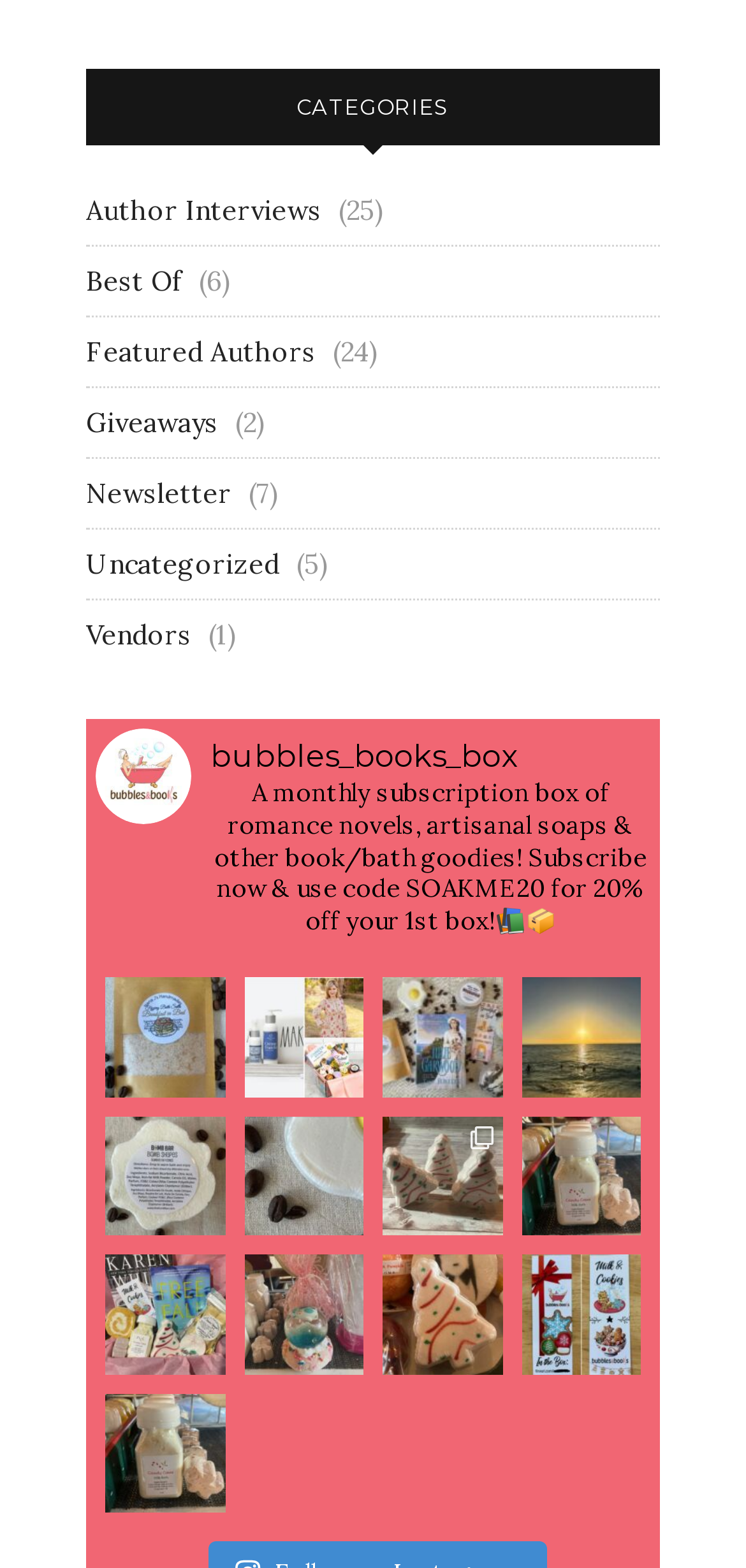Please study the image and answer the question comprehensively:
What is the name of the monthly subscription box?

The name of the monthly subscription box can be found in the heading element with the text 'bubbles_books_box' and also in the image description 'Bubbles & Books Box'.